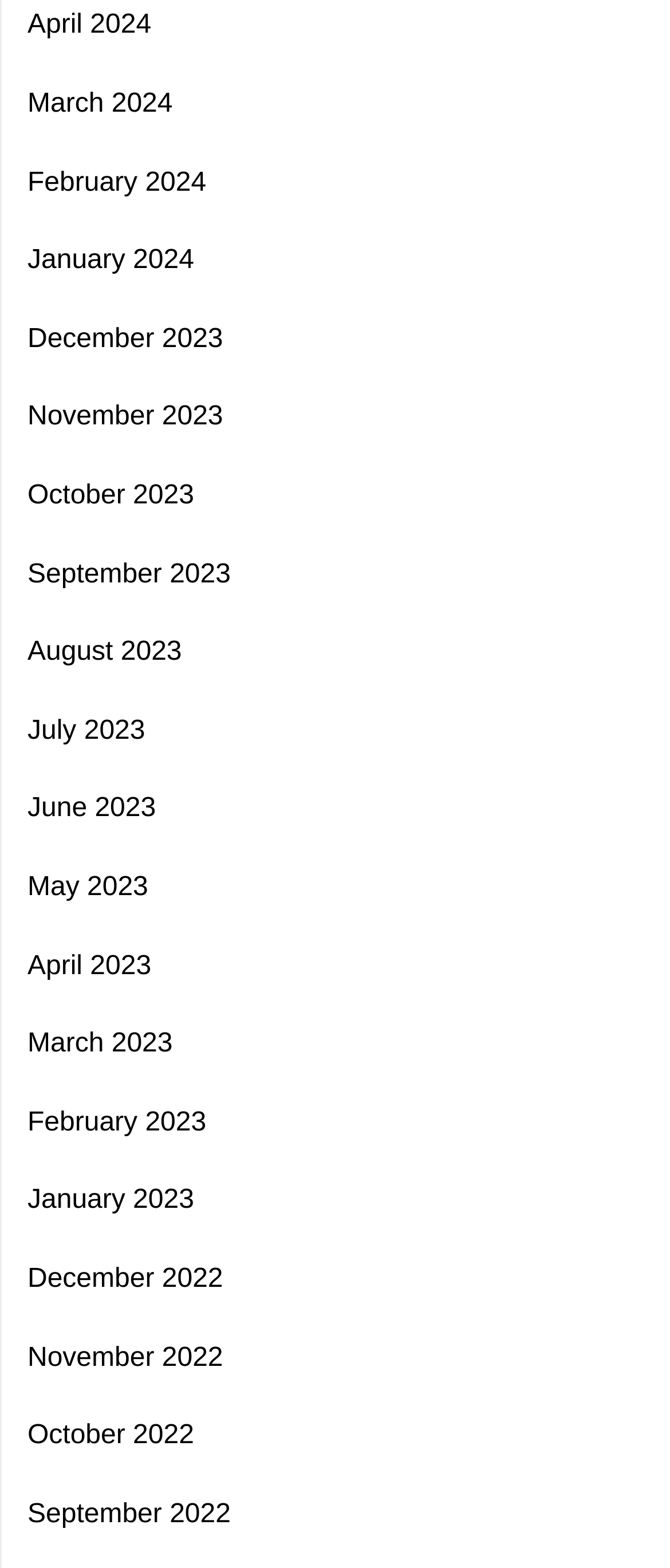Is there a link for August 2022?
Using the visual information from the image, give a one-word or short-phrase answer.

No